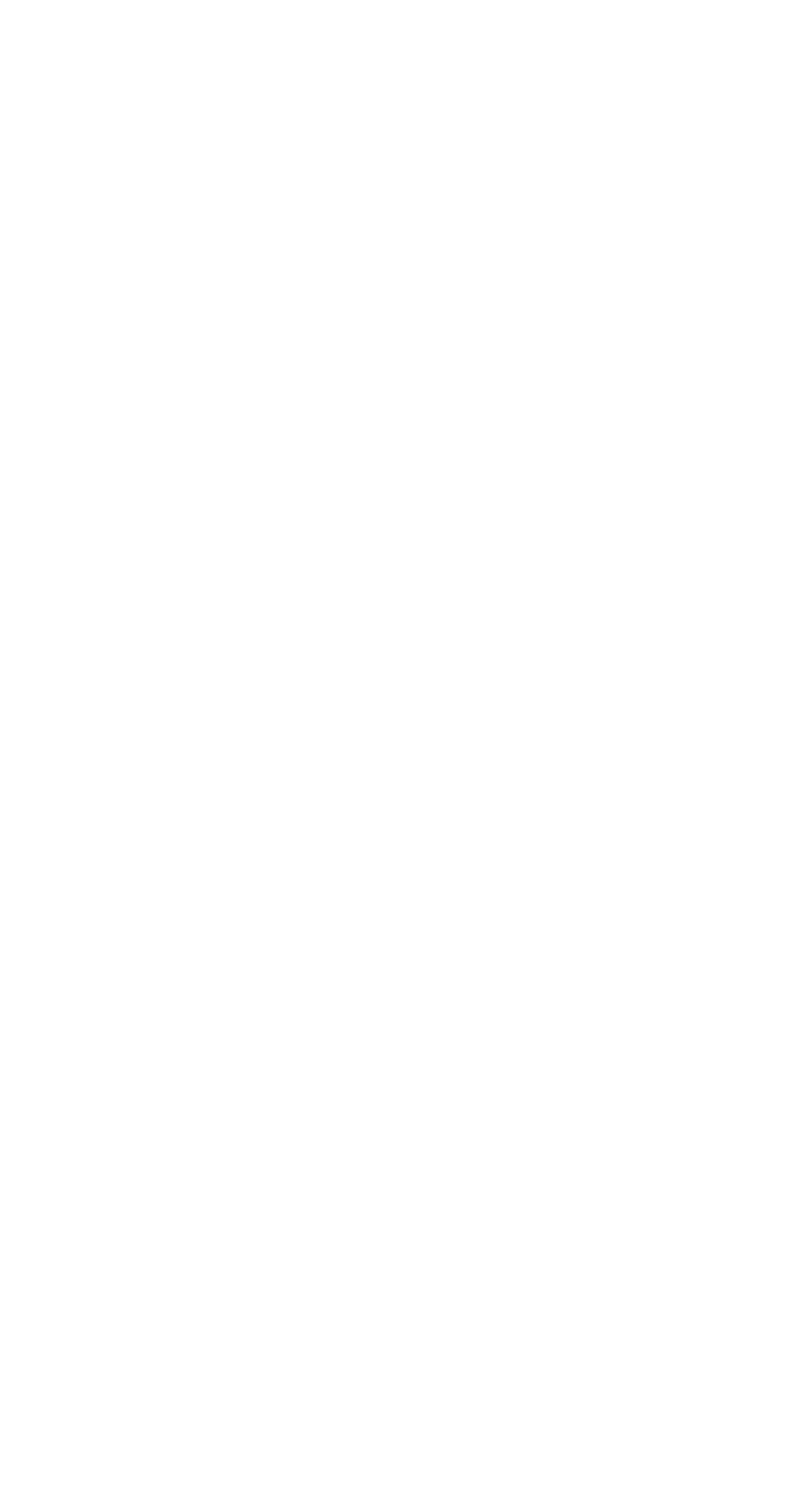Provide a one-word or one-phrase answer to the question:
How many industries are served?

2